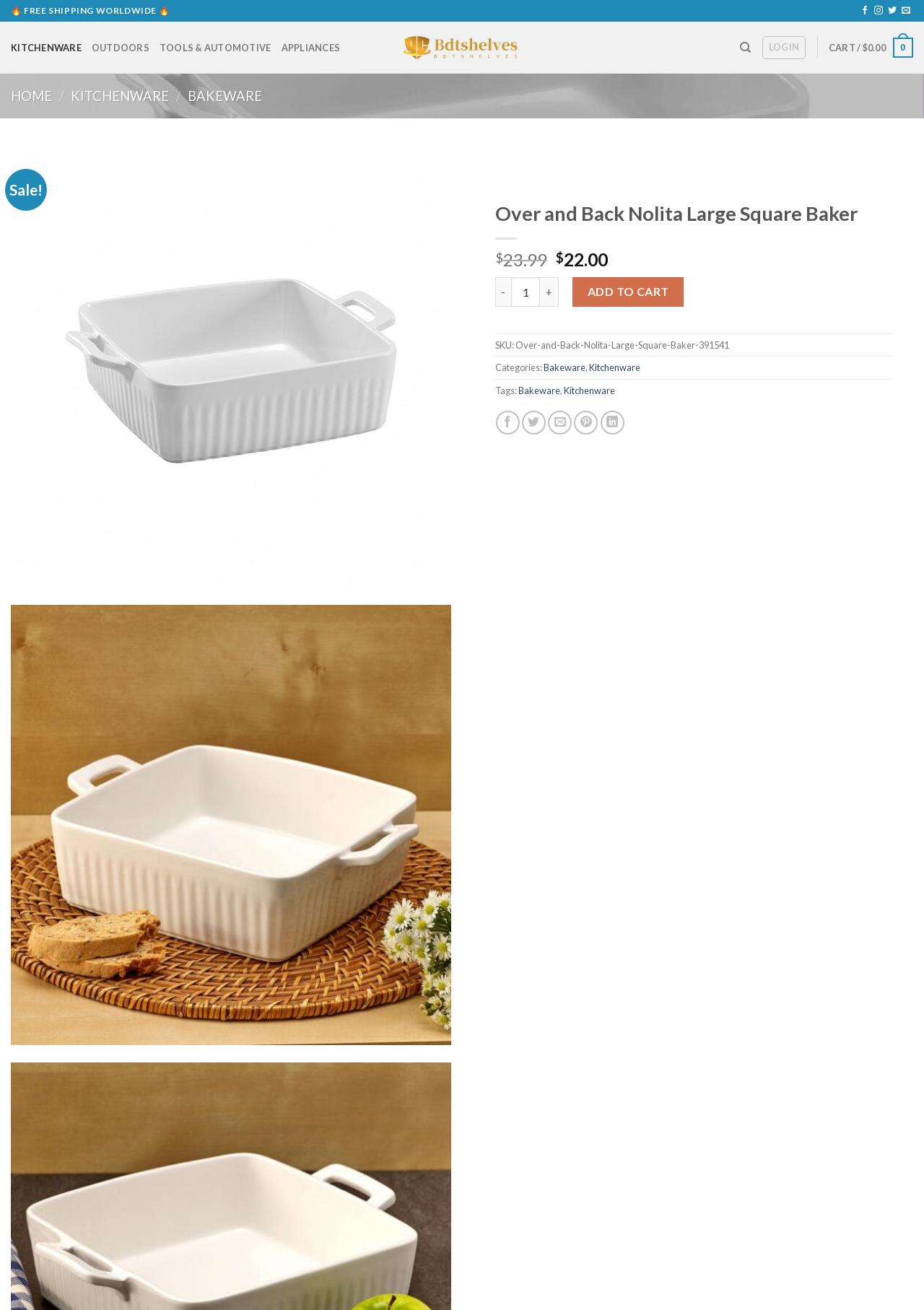Describe all the key features and sections of the webpage thoroughly.

This webpage appears to be a product page for an "Over and Back Nolita Large Square Baker" from a brand called Ovente. At the top of the page, there is a prominent banner announcing "FREE SHIPPING WORLDWIDE" in bold red text. Below this, there are social media links to follow the brand on Facebook, Instagram, Twitter, and to send an email.

The main content of the page is divided into two sections. On the left, there is a large image of the product, which takes up most of the vertical space. On the right, there is a column of text and interactive elements. At the top of this column, there is a heading with the product name, followed by a sale notification that says "Sale!".

Below the heading, there is a price display showing the product's cost, which is $22.00. Next to the price, there are buttons to adjust the product quantity, with a spin button to select the desired amount. There is also an "ADD TO CART" button.

Further down the column, there is a section displaying the product's details, including its SKU, categories, and tags. The categories and tags are links to related products, such as "Bakeware" and "Kitchenware".

Below the product details, there are social sharing links to share the product on various platforms, including Facebook, Twitter, email, Pinterest, and LinkedIn.

At the very bottom of the page, there is a "Go to top" link that allows users to quickly return to the top of the page.

In the top navigation bar, there are links to other sections of the website, including "HOME", "KITCHENWARE", "OUTDOORS", "TOOLS & AUTOMOTIVE", "APPLIANCES", and "SEARCH". There is also a "LOGIN" link and a "CART" link that displays the total cost of items in the cart, which is currently $0.00.